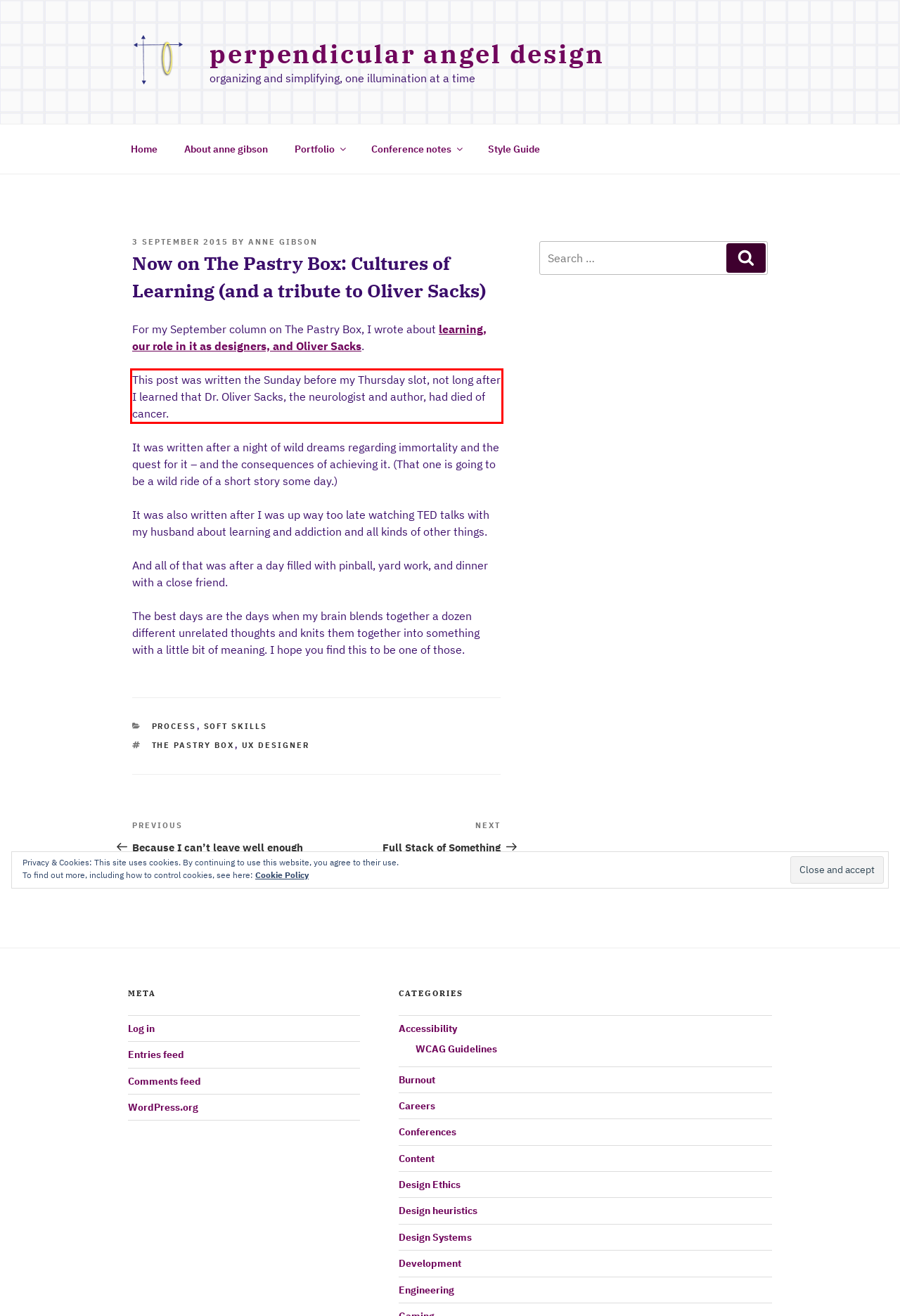Examine the webpage screenshot, find the red bounding box, and extract the text content within this marked area.

This post was written the Sunday before my Thursday slot, not long after I learned that Dr. Oliver Sacks, the neurologist and author, had died of cancer.